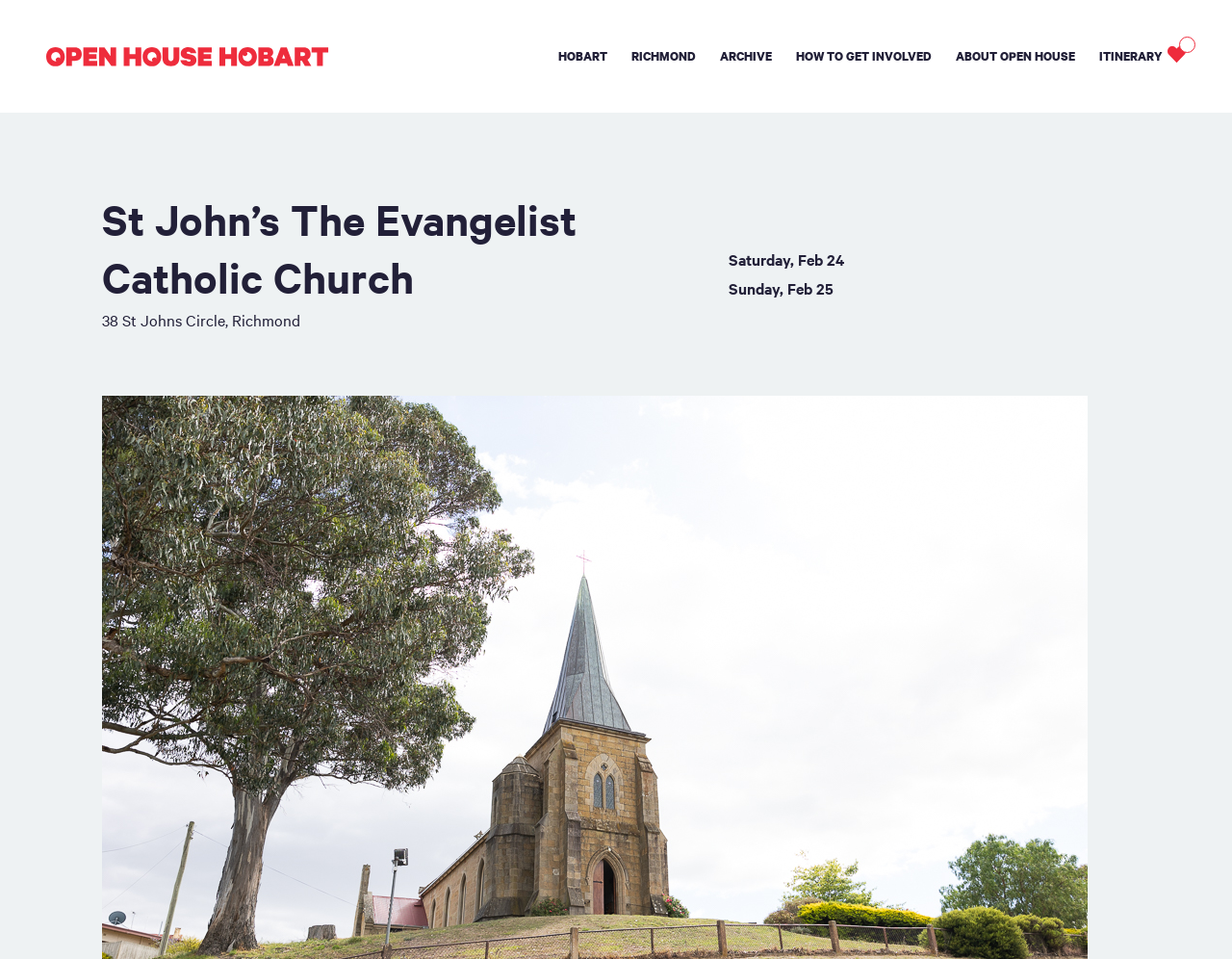Identify the bounding box of the HTML element described here: "Subscribe for free now". Provide the coordinates as four float numbers between 0 and 1: [left, top, right, bottom].

None